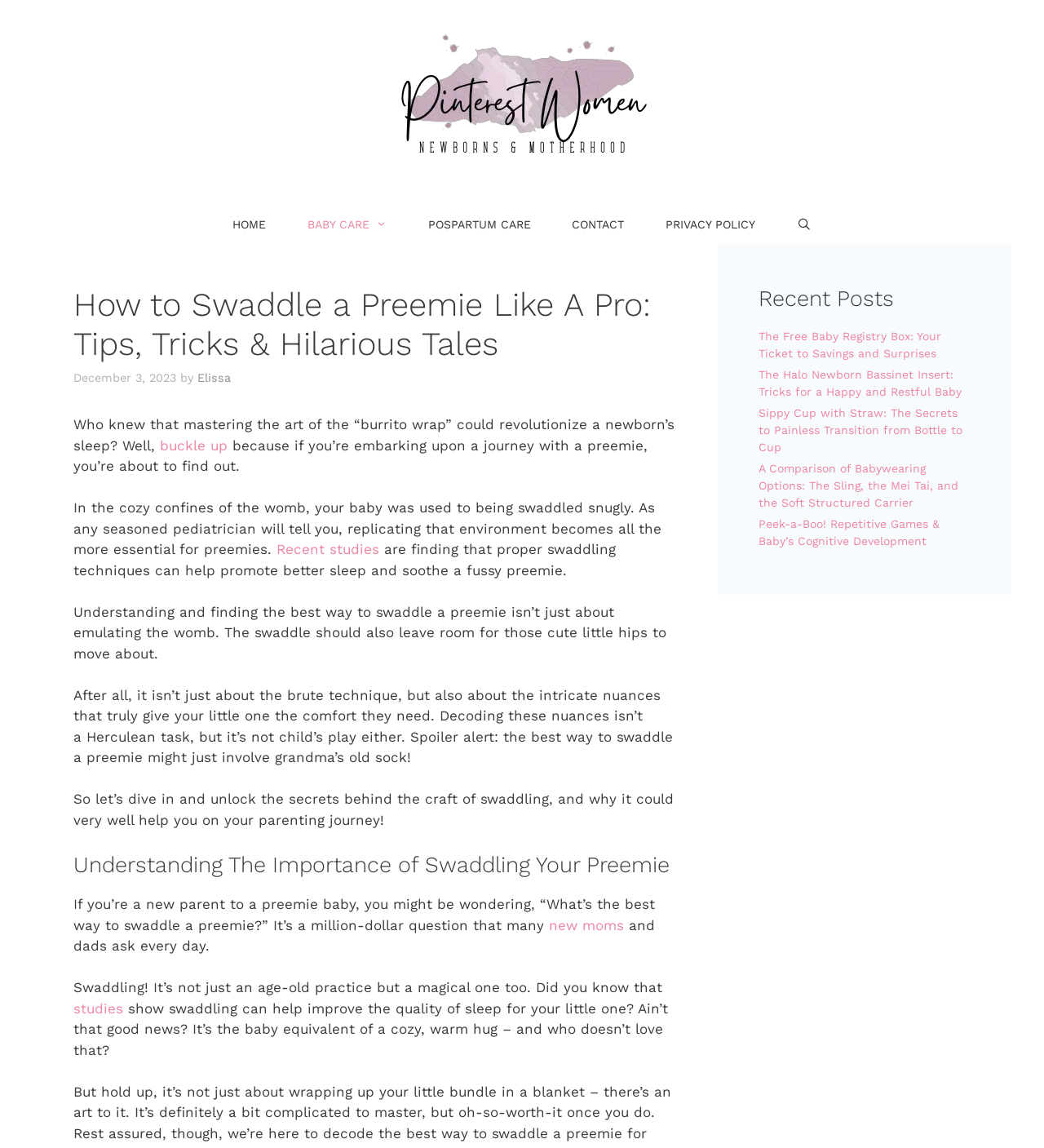What is the author of the blog post?
Craft a detailed and extensive response to the question.

The author of the blog post can be found in the link element, which is located below the heading 'How to Swaddle a Preemie Like A Pro: Tips, Tricks & Hilarious Tales' and contains the text 'by Elissa'.